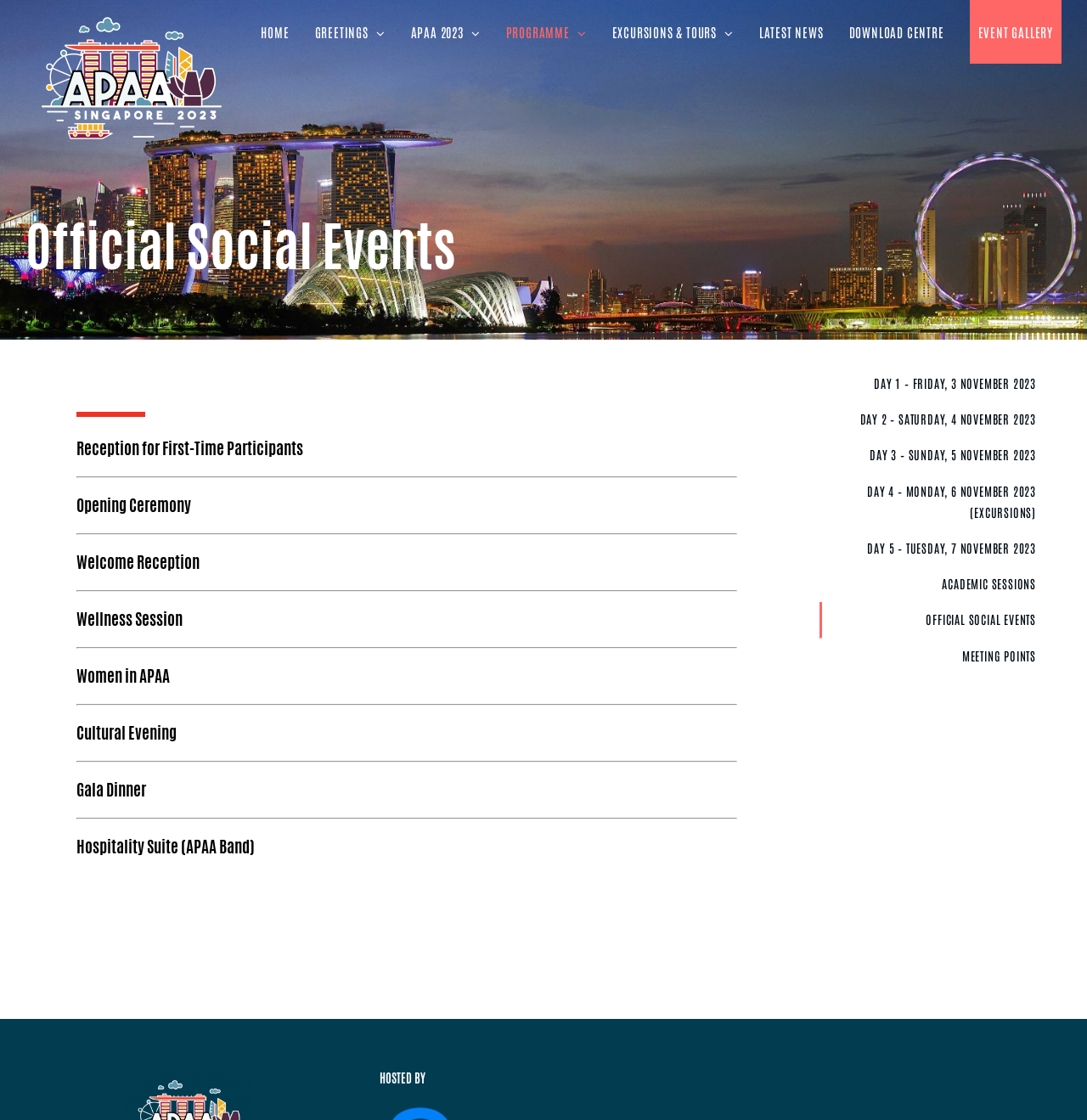Identify the bounding box coordinates of the area you need to click to perform the following instruction: "Explore the OFFICIAL SOCIAL EVENTS".

[0.07, 0.538, 0.678, 0.57]